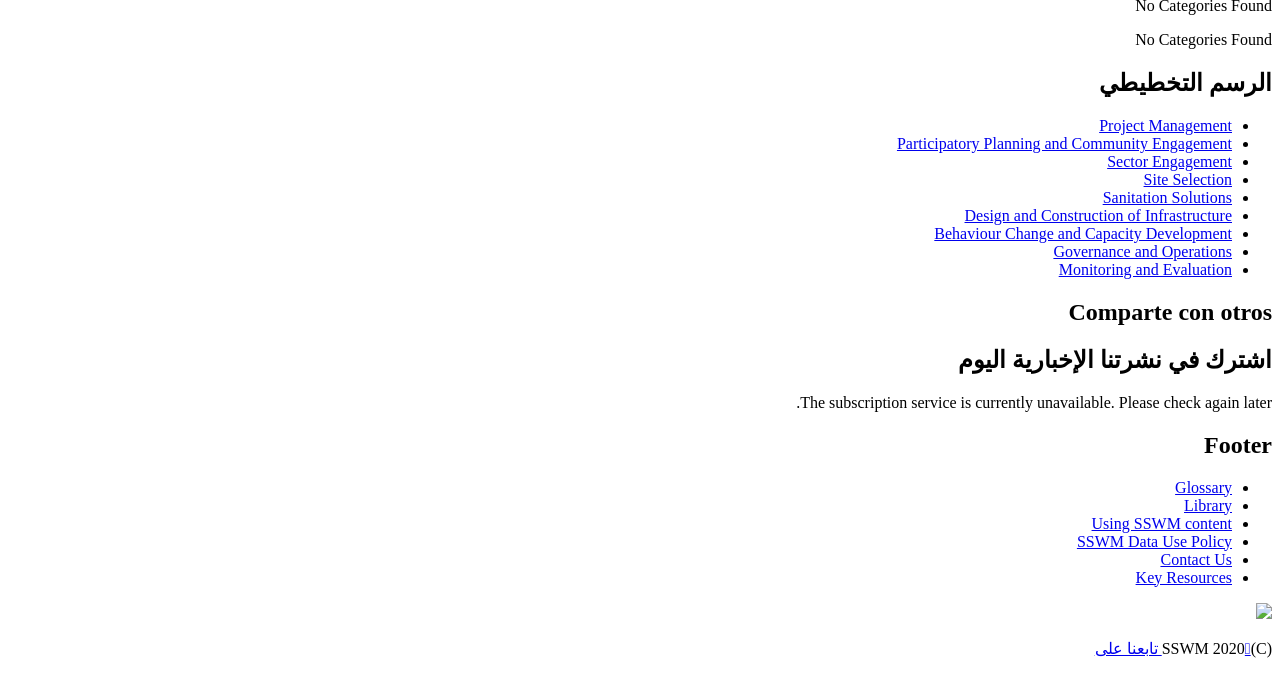Find the coordinates for the bounding box of the element with this description: "Monitoring and Evaluation".

[0.827, 0.387, 0.962, 0.413]